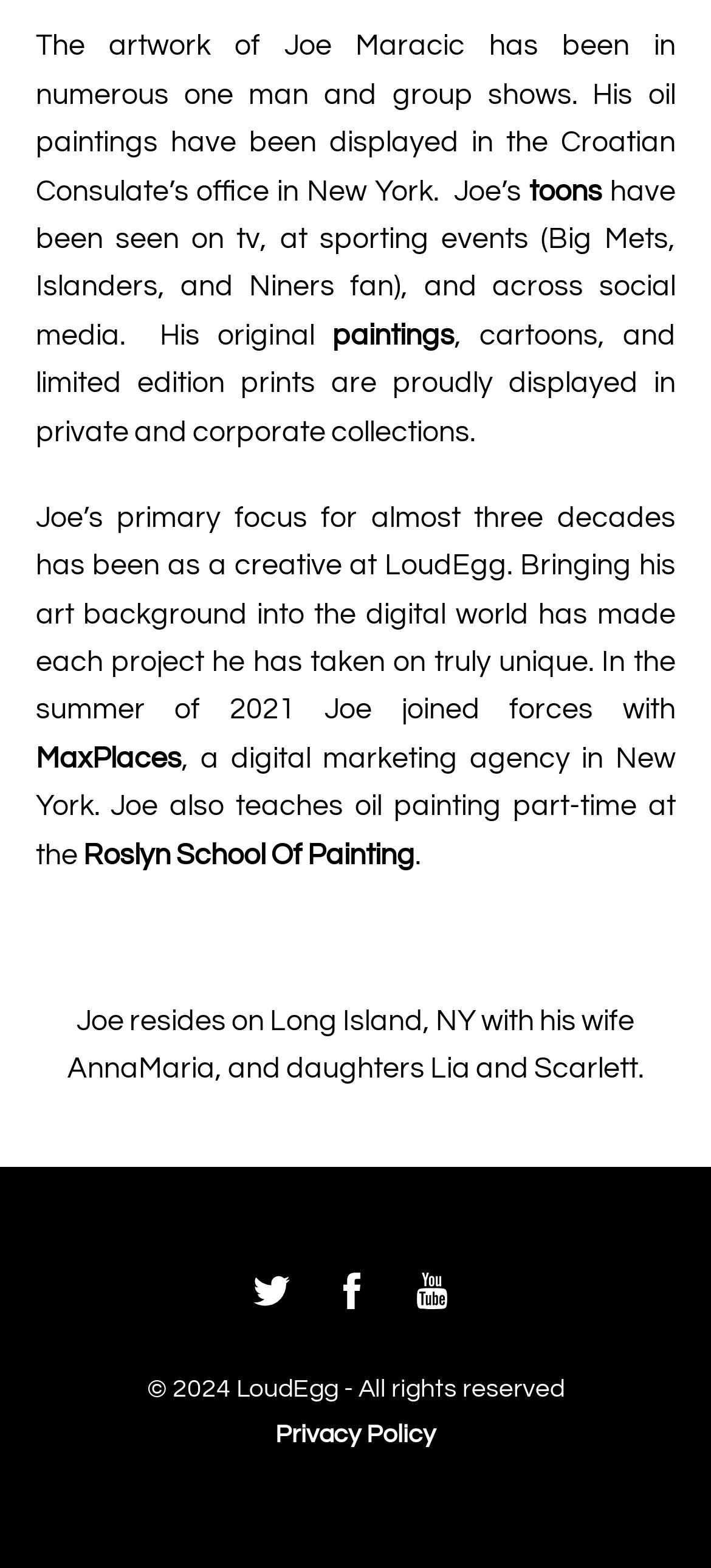Identify the coordinates of the bounding box for the element that must be clicked to accomplish the instruction: "read the Privacy Policy".

[0.387, 0.907, 0.613, 0.924]